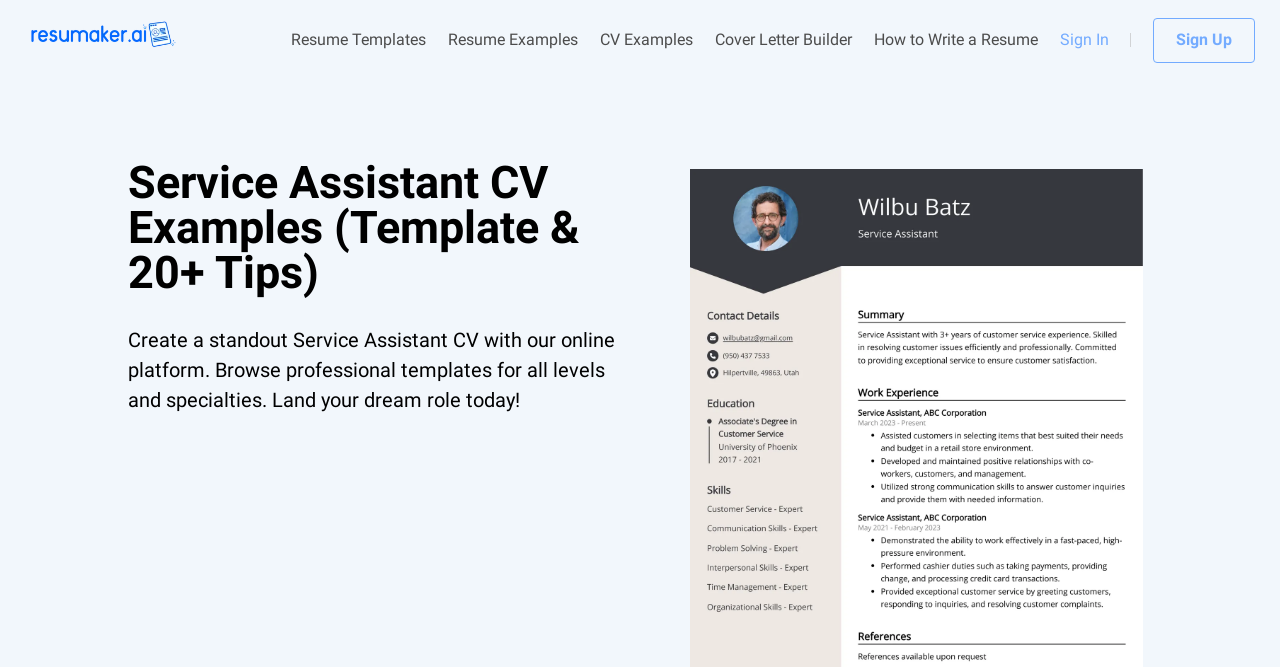What is the purpose of the website?
Use the information from the screenshot to give a comprehensive response to the question.

By analyzing the heading elements, I found that the website is focused on helping users create a standout Service Assistant CV with professional templates and tips, which suggests that the purpose of the website is to assist users in creating a high-quality CV.